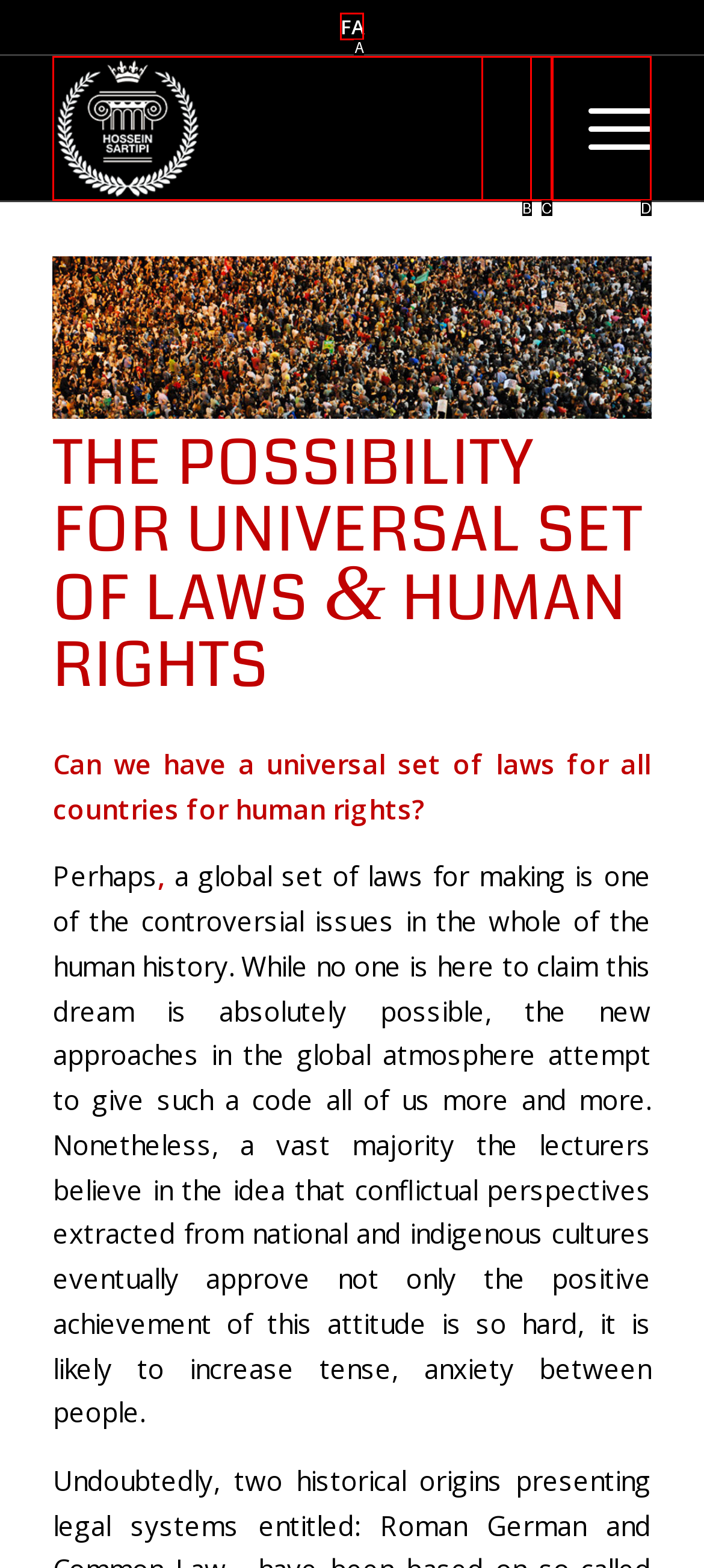Find the HTML element that corresponds to the description: Menu Menu. Indicate your selection by the letter of the appropriate option.

D